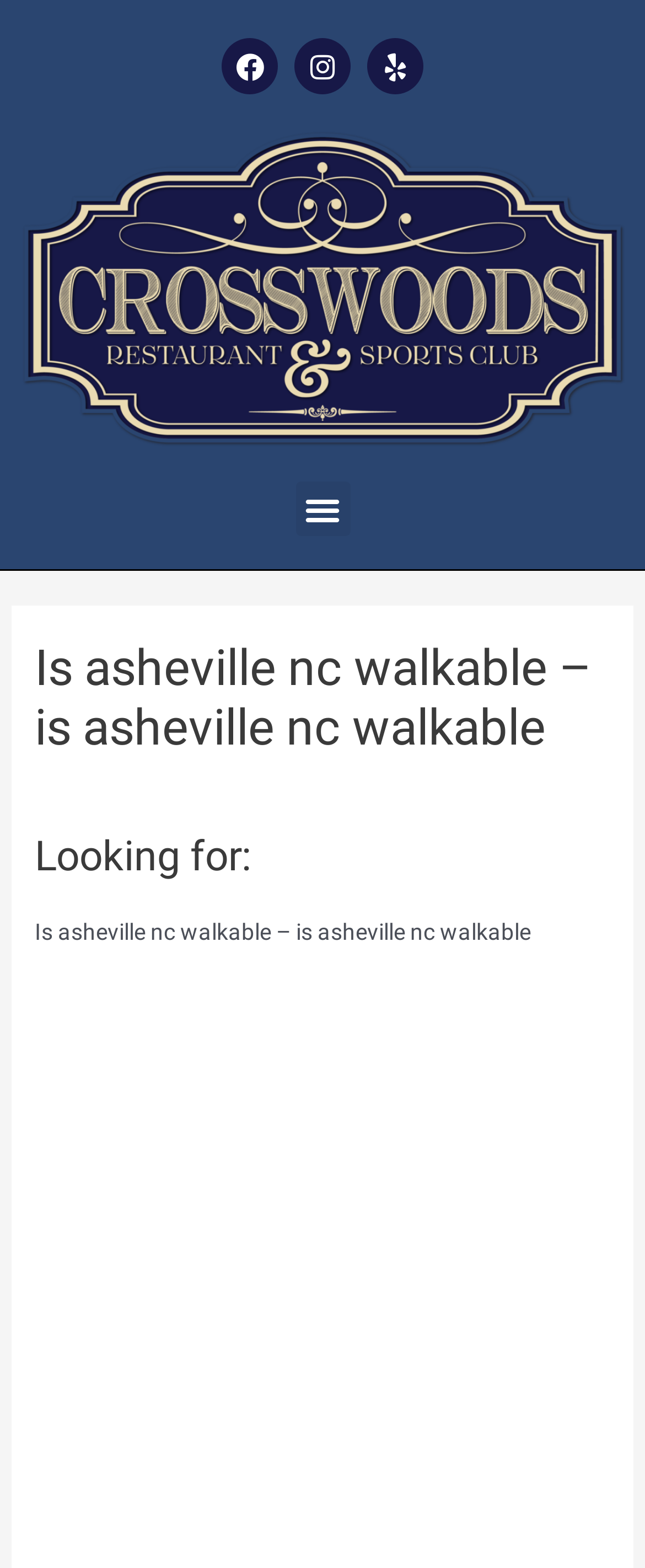Determine the bounding box coordinates of the element that should be clicked to execute the following command: "Toggle menu".

[0.458, 0.307, 0.542, 0.342]